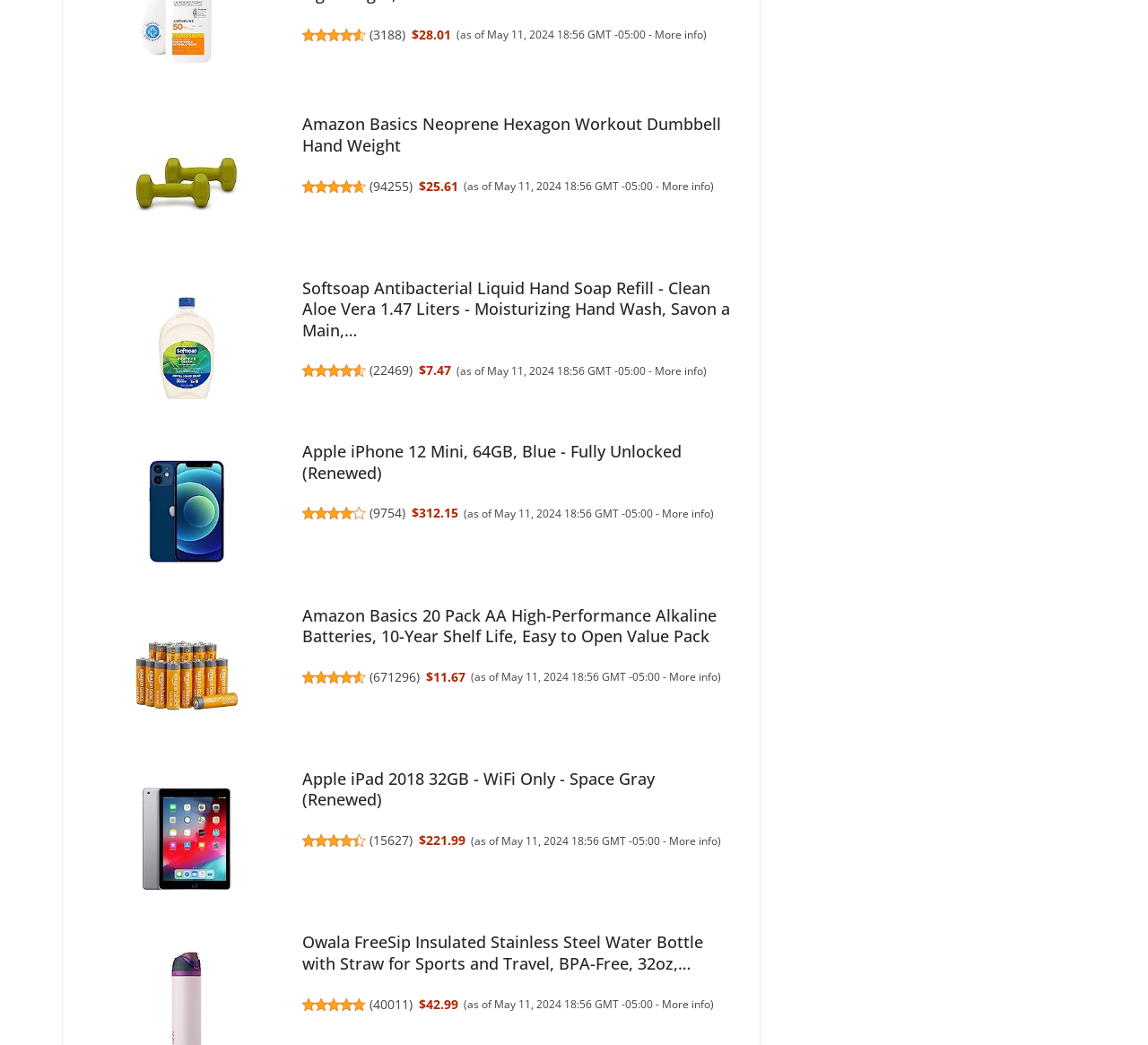Give a one-word or short phrase answer to the question: 
What is the rating of the Amazon Basics Neoprene Hexagon Workout Dumbbell?

4.7 out of 5 stars